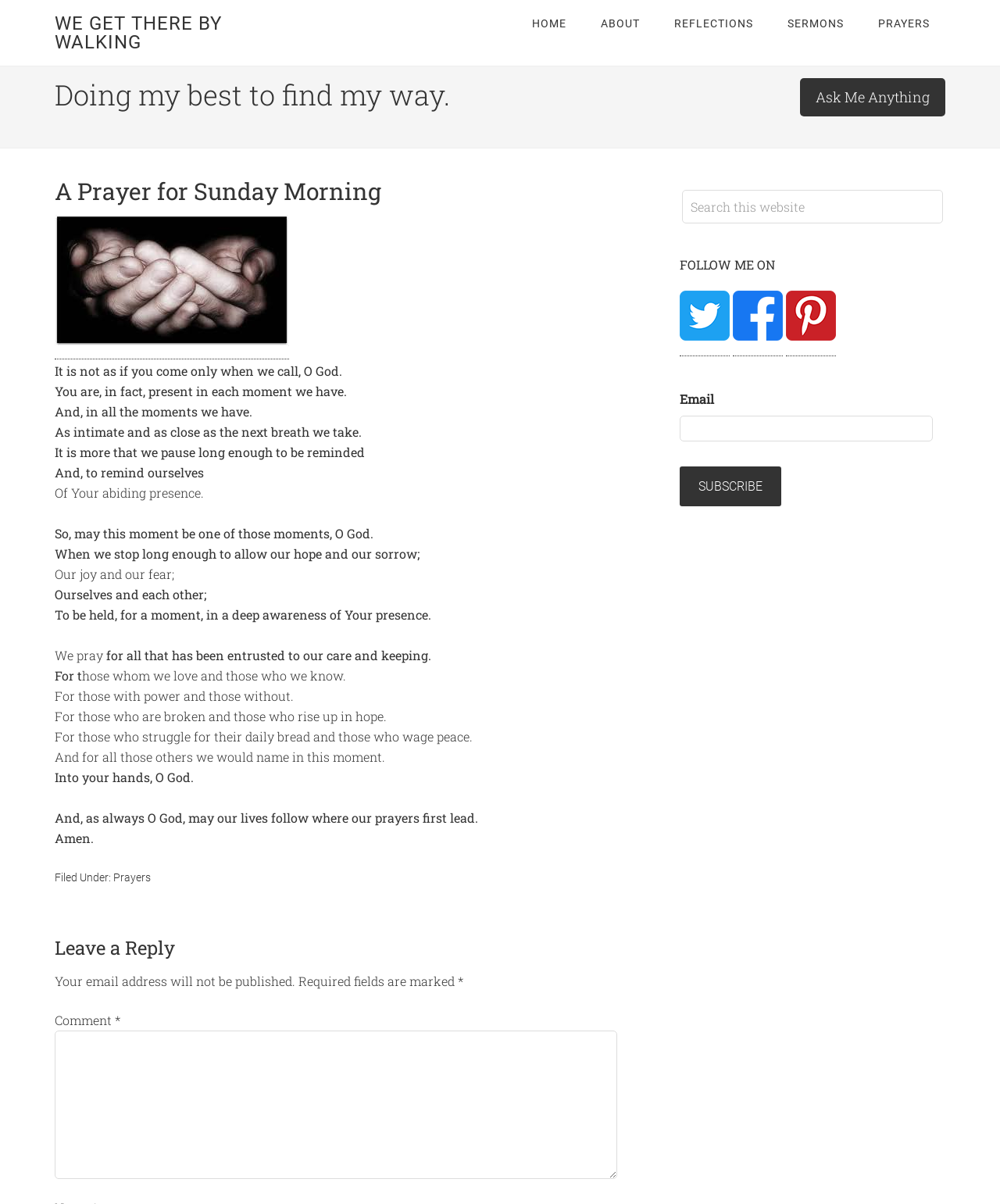Identify the bounding box coordinates of the part that should be clicked to carry out this instruction: "Leave a reply".

[0.055, 0.778, 0.617, 0.797]